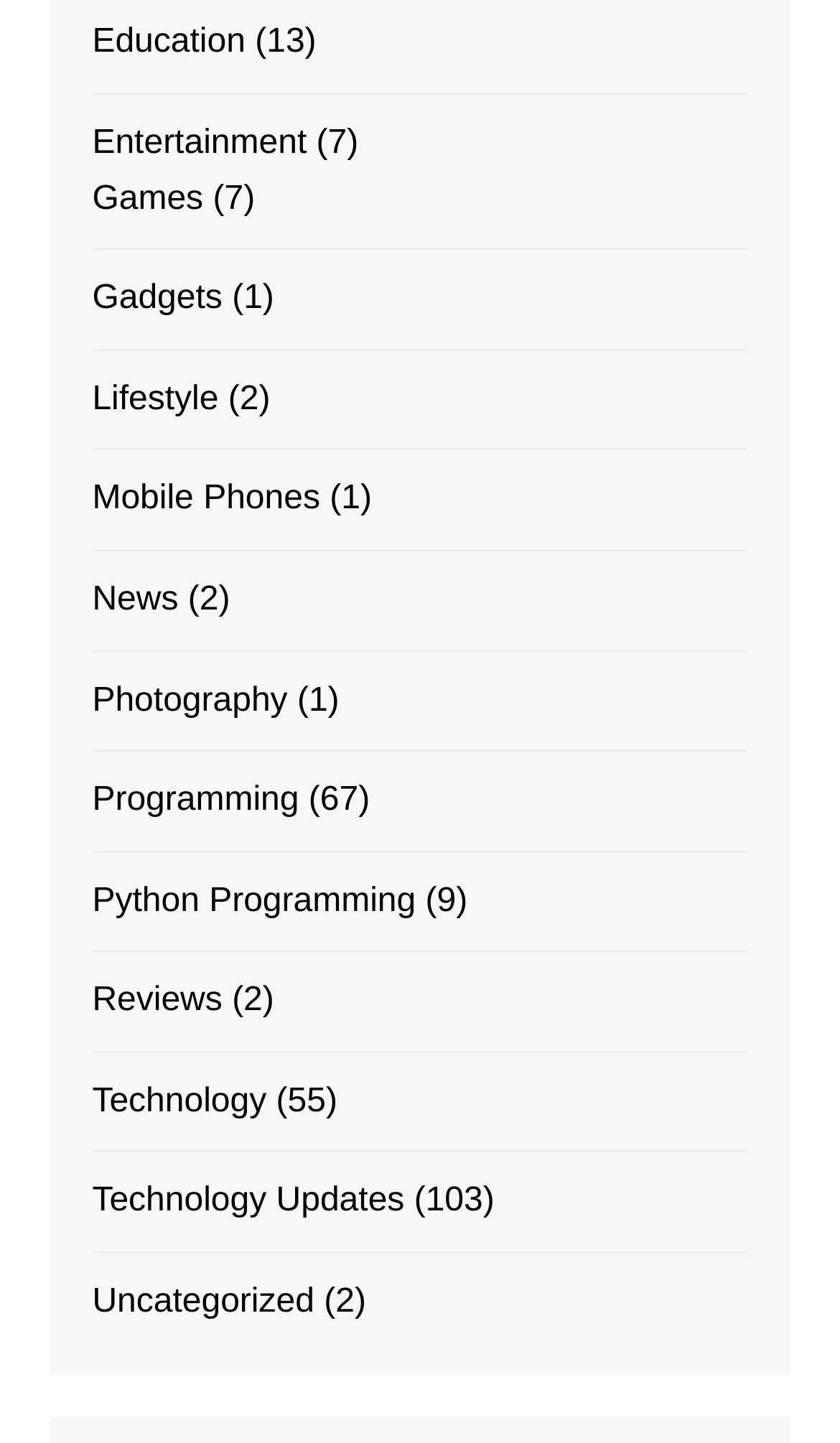Please locate the bounding box coordinates of the region I need to click to follow this instruction: "Visit Games".

[0.11, 0.119, 0.242, 0.157]